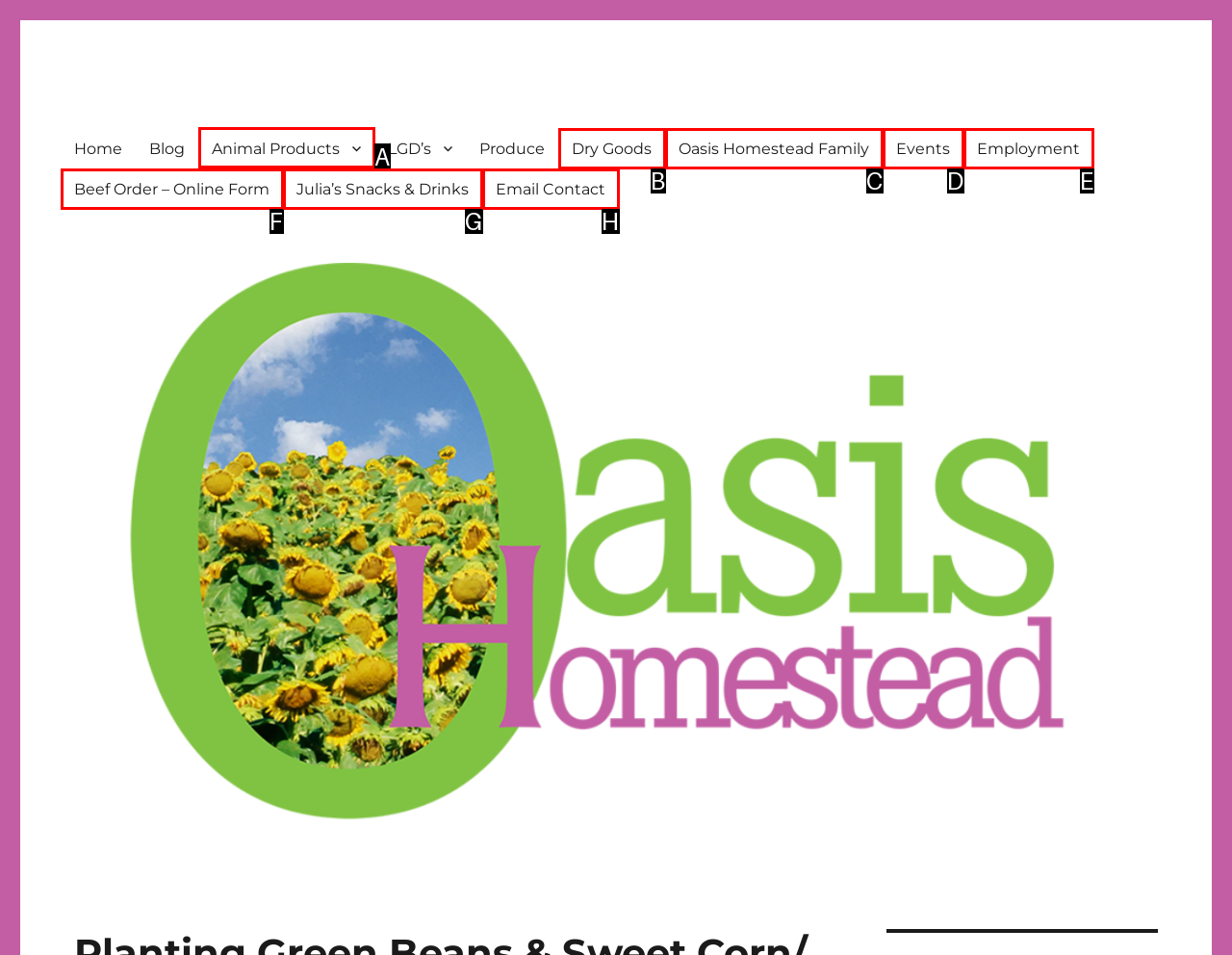Which HTML element should be clicked to complete the task: explore animal products? Answer with the letter of the corresponding option.

A